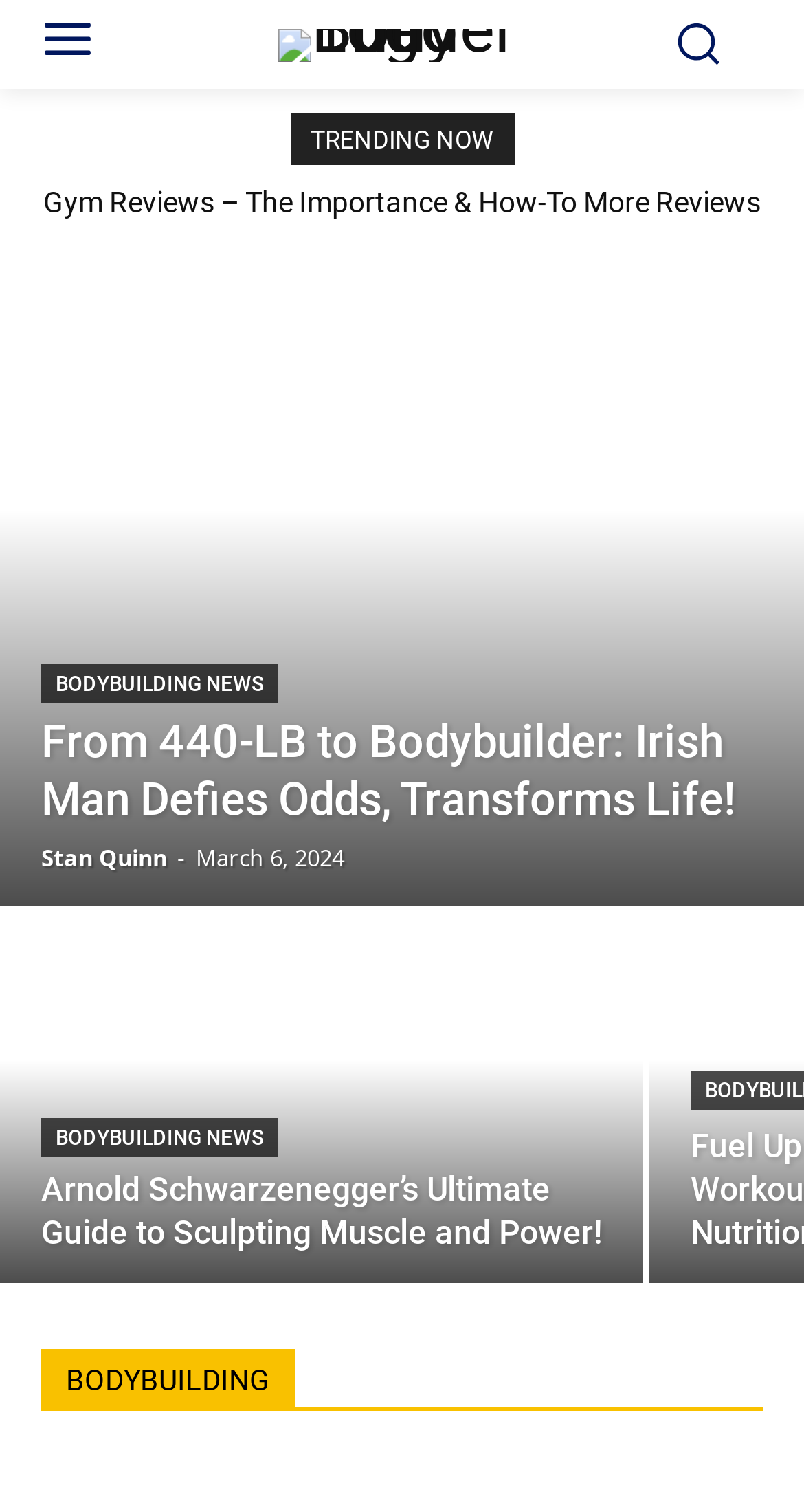Using the provided element description, identify the bounding box coordinates as (top-left x, top-left y, bottom-right x, bottom-right y). Ensure all values are between 0 and 1. Description: Bodybuilding News

[0.051, 0.44, 0.346, 0.466]